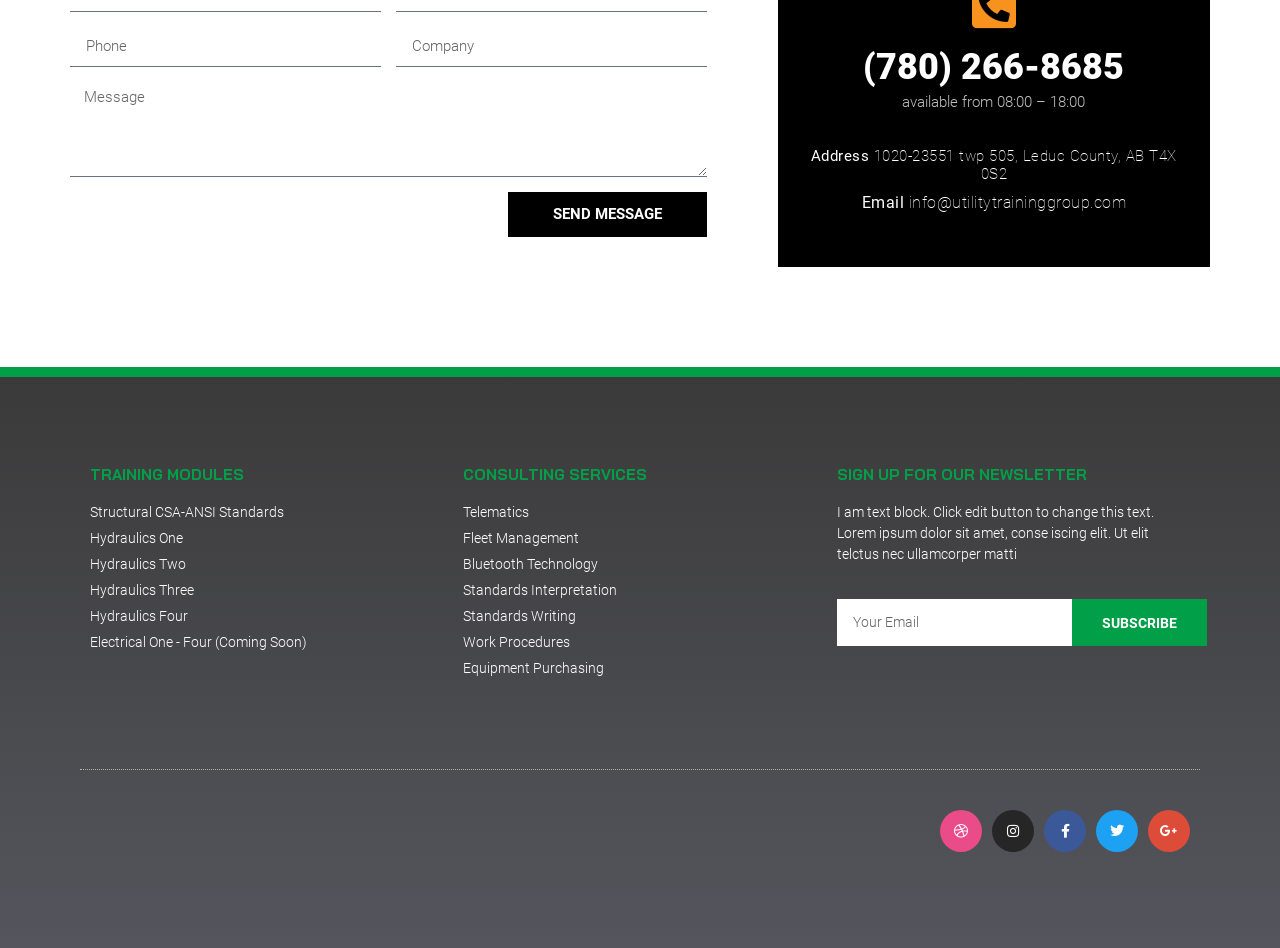Please identify the bounding box coordinates of the element that needs to be clicked to perform the following instruction: "Visit Facebook page".

[0.816, 0.854, 0.848, 0.899]